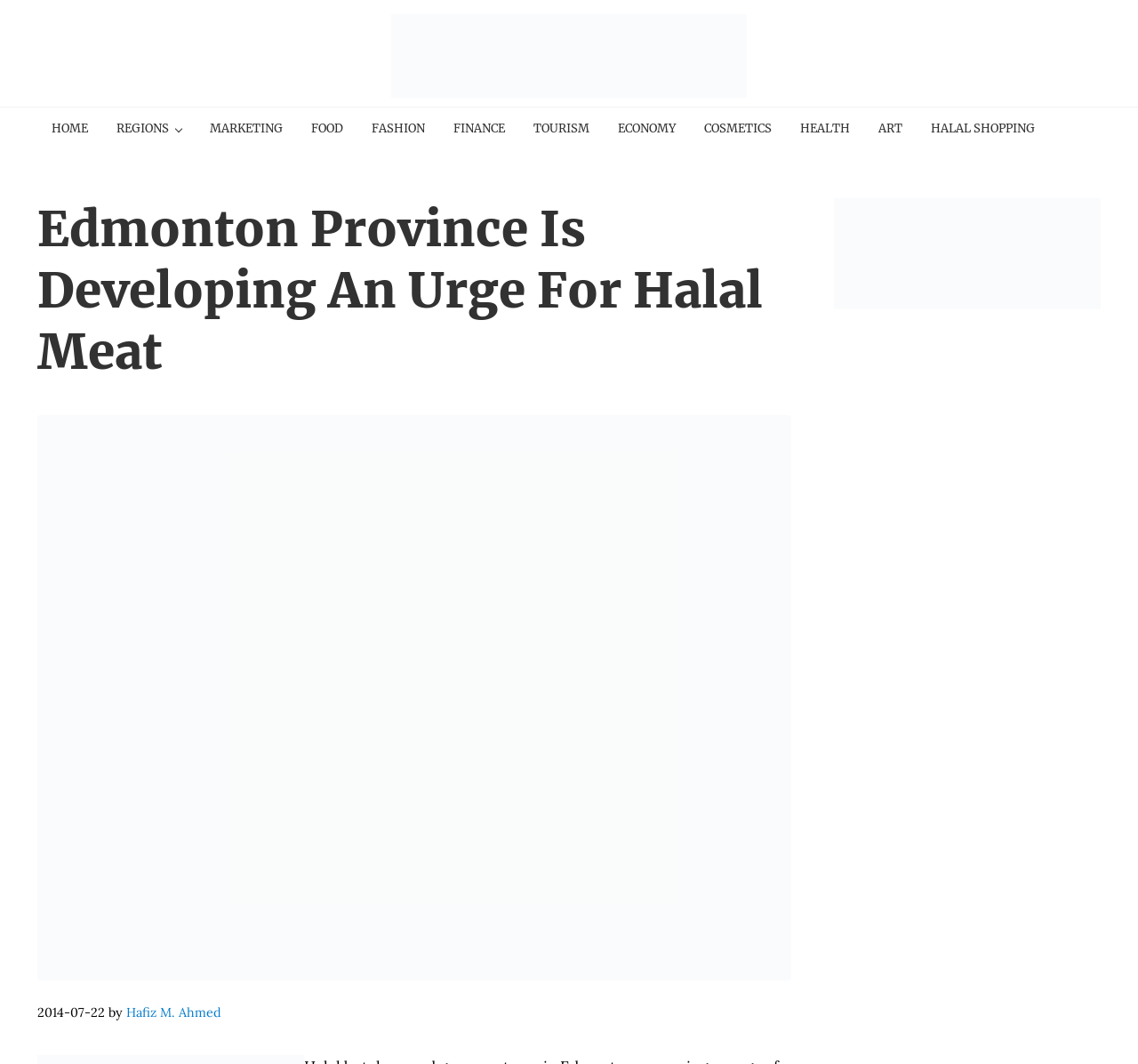Find the bounding box coordinates of the element's region that should be clicked in order to follow the given instruction: "View the image related to halal meat in Edmonton". The coordinates should consist of four float numbers between 0 and 1, i.e., [left, top, right, bottom].

[0.032, 0.39, 0.696, 0.922]